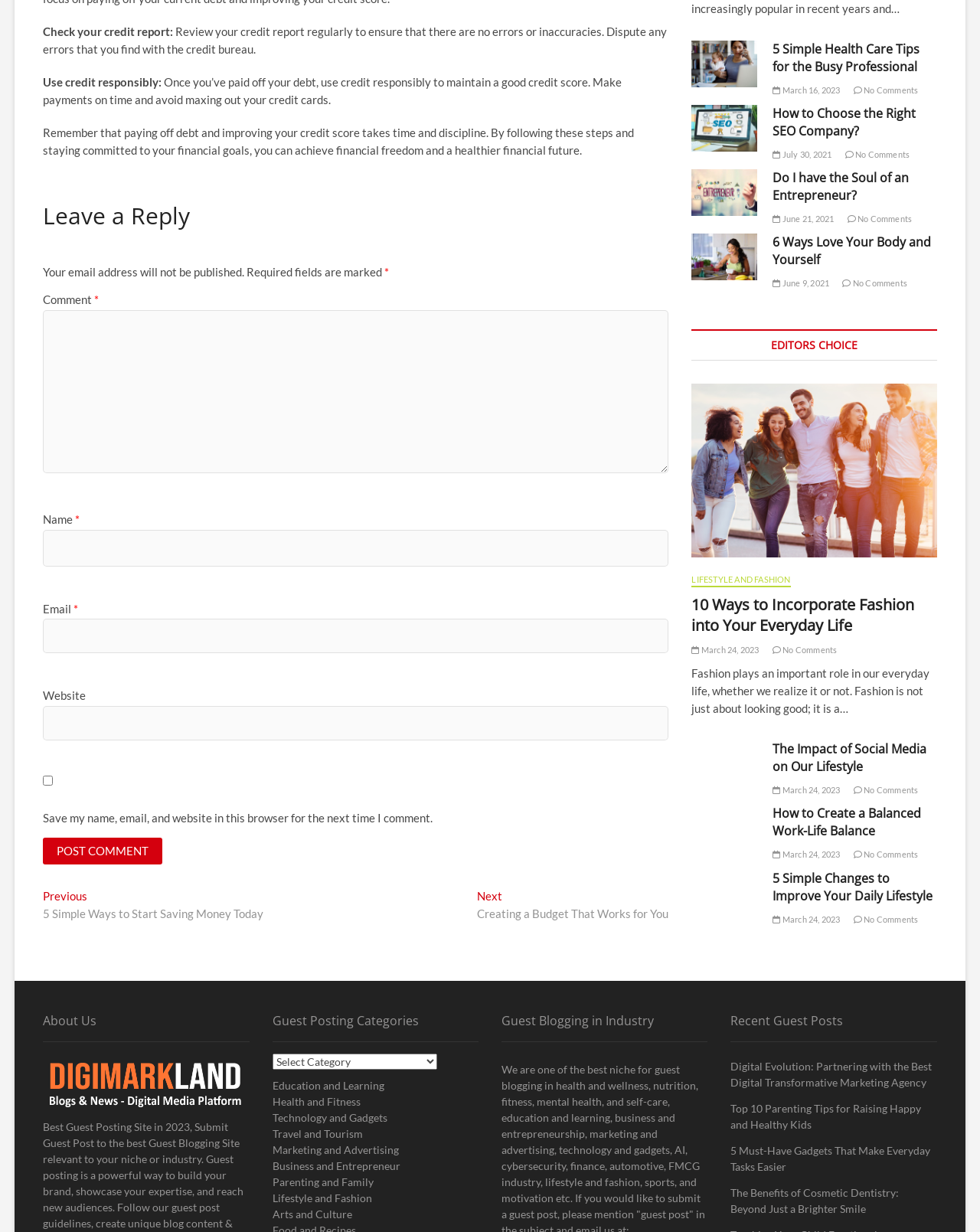Please indicate the bounding box coordinates of the element's region to be clicked to achieve the instruction: "Check Privacy Policy". Provide the coordinates as four float numbers between 0 and 1, i.e., [left, top, right, bottom].

None